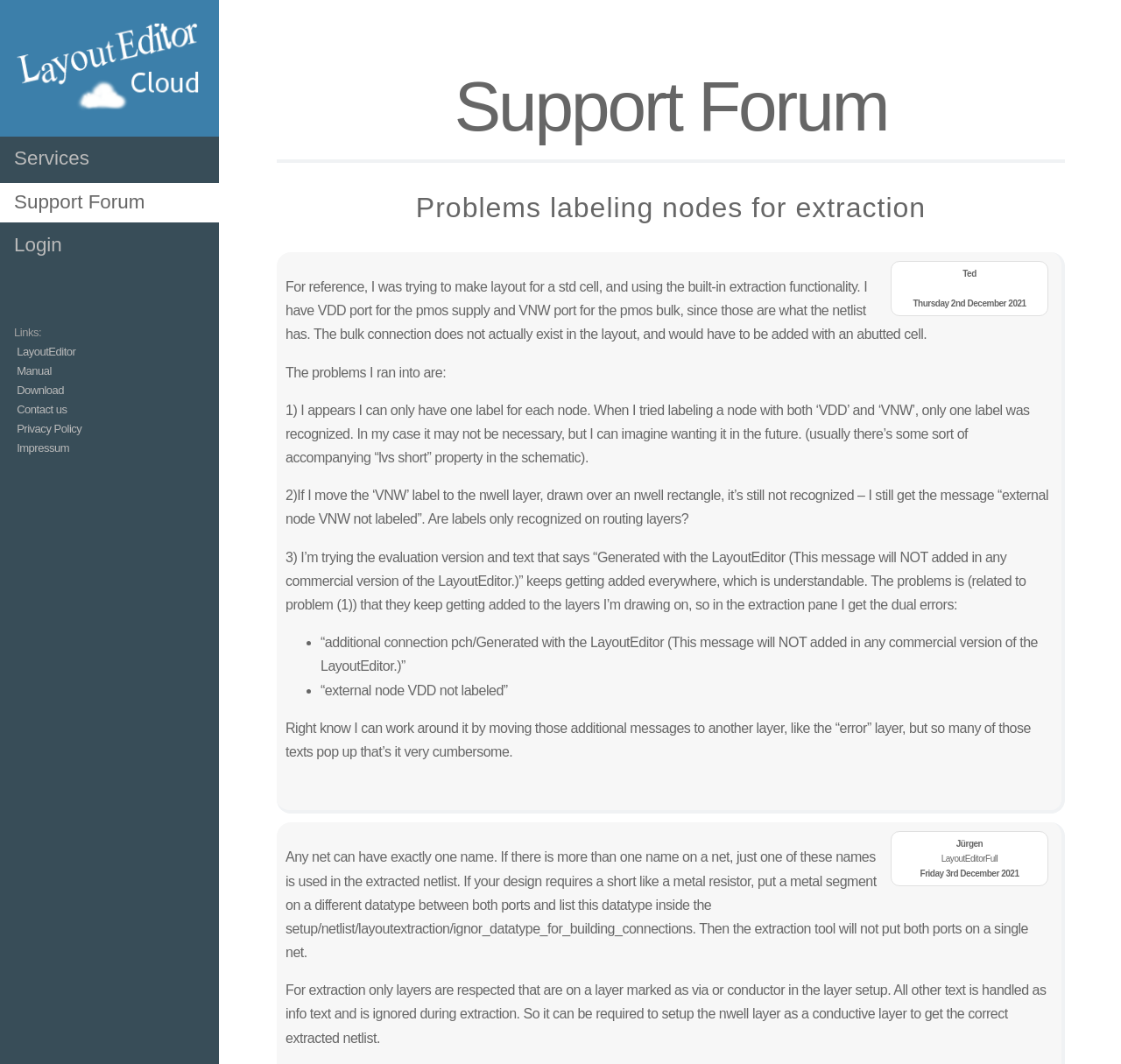What is the purpose of the 'Login' link?
Can you give a detailed and elaborate answer to the question?

The 'Login' link is likely used to access a user's account, allowing them to access restricted features or services, such as the photomask service mentioned in the meta description.